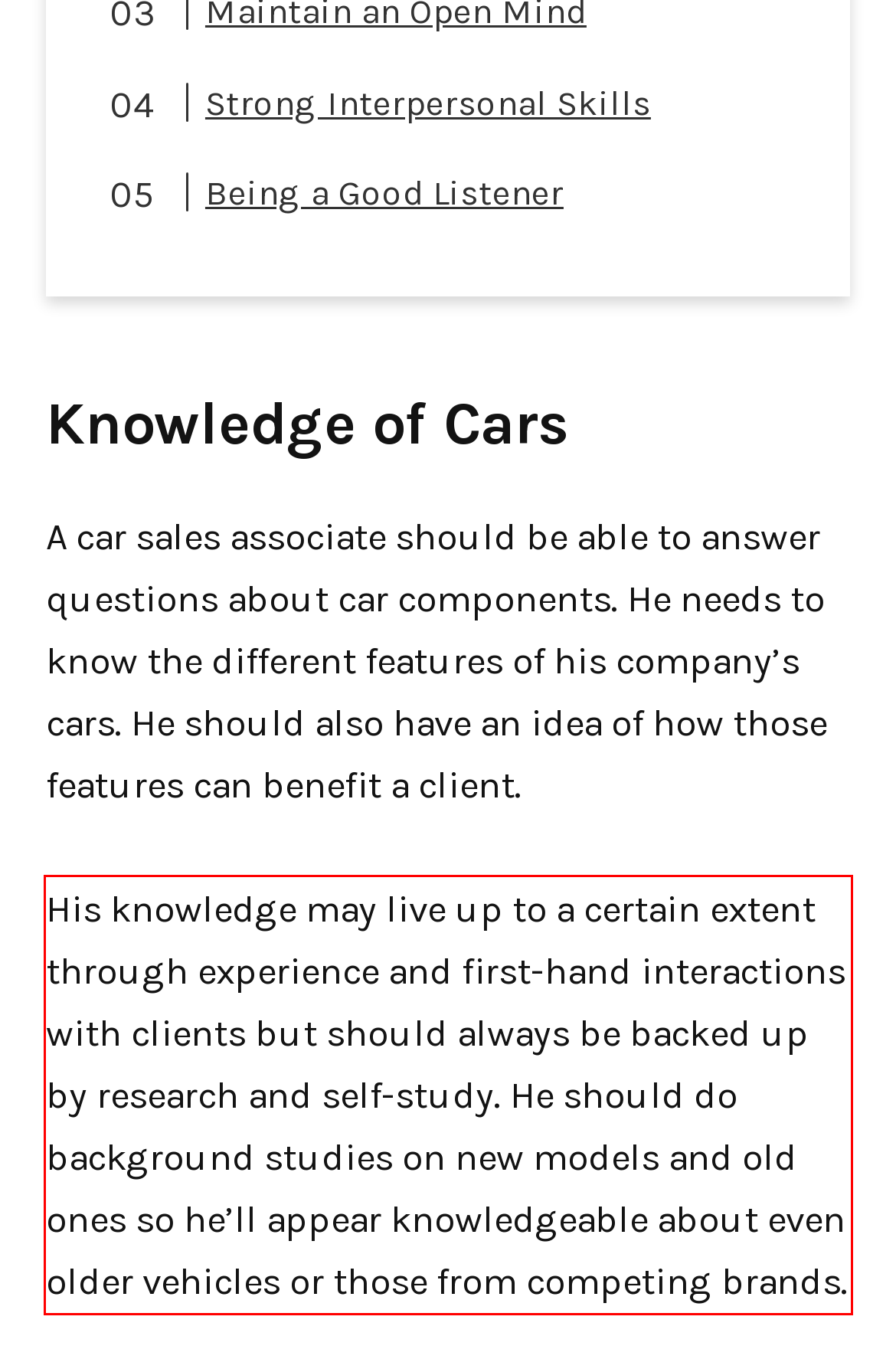Please perform OCR on the text content within the red bounding box that is highlighted in the provided webpage screenshot.

His knowledge may live up to a certain extent through experience and first-hand interactions with clients but should always be backed up by research and self-study. He should do background studies on new models and old ones so he’ll appear knowledgeable about even older vehicles or those from competing brands.